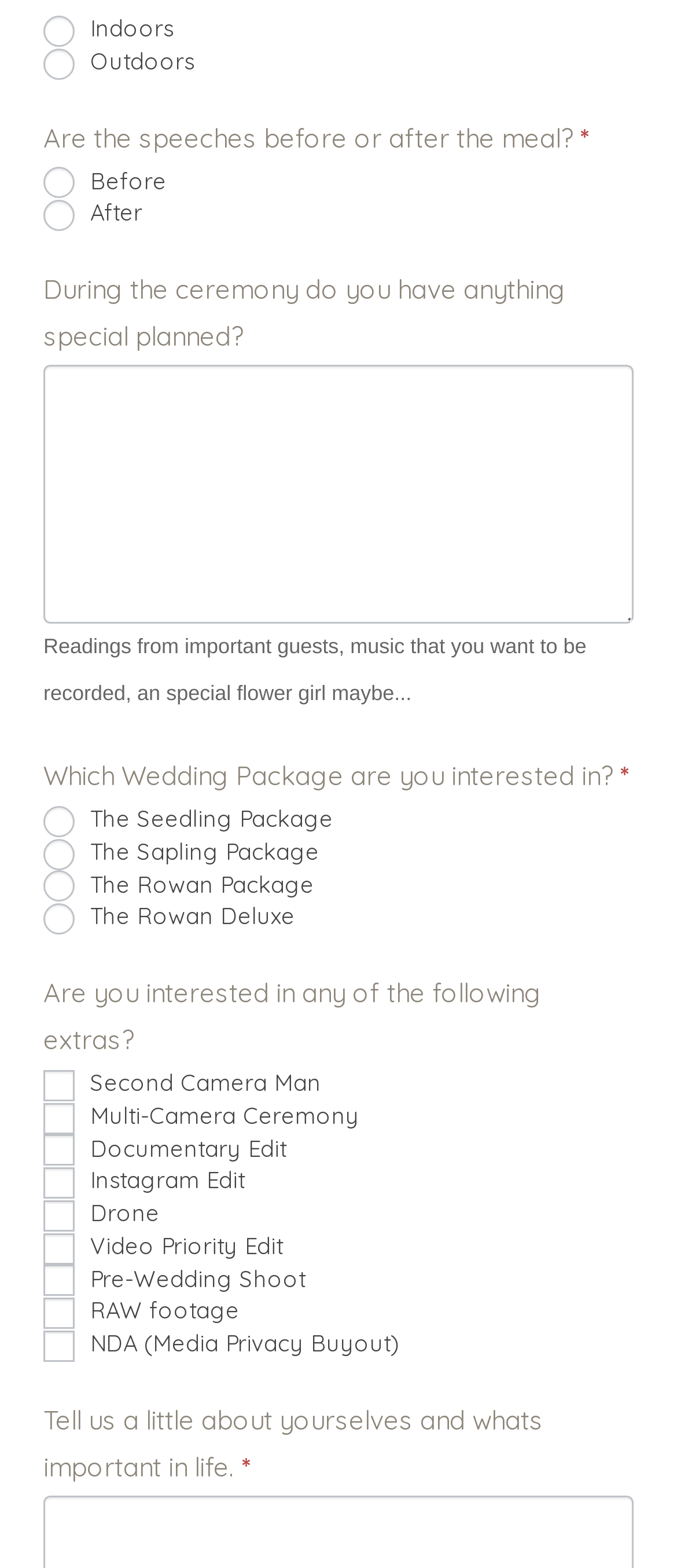How many extras are available for selection?
Utilize the information in the image to give a detailed answer to the question.

Based on the group 'Are you interested in any of the following extras?' with nine checkbox options: 'Second Camera Man', 'Multi-Camera Ceremony', 'Documentary Edit', 'Instagram Edit', 'Drone', 'Video Priority Edit', 'Pre-Wedding Shoot', 'RAW footage', and 'NDA (Media Privacy Buyout)', I can conclude that there are 9 extras available for selection.